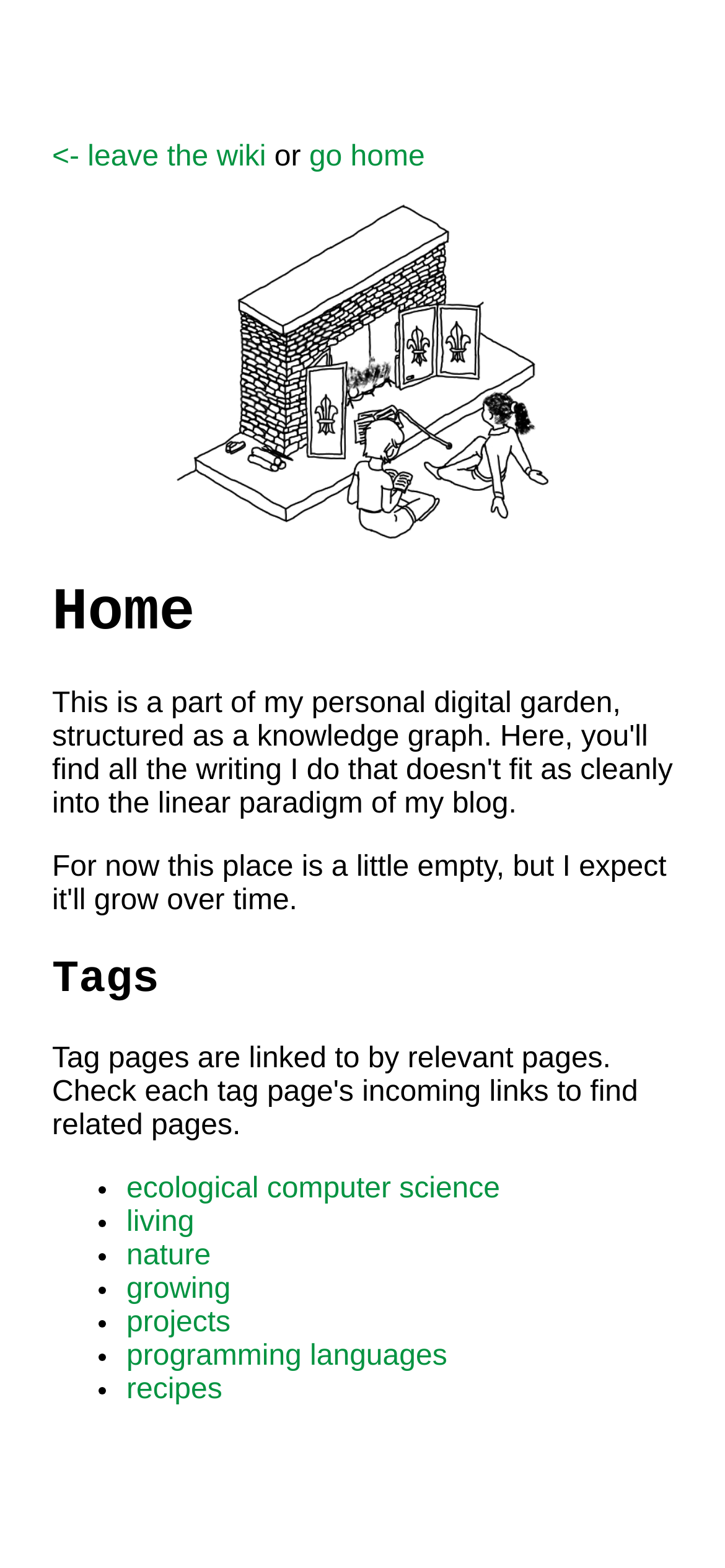Refer to the image and provide a thorough answer to this question:
What is the position of the image relative to the 'Home' heading?

By comparing the y1 and y2 coordinates of the image and the 'Home' heading, I can determine that the image is positioned below the 'Home' heading.